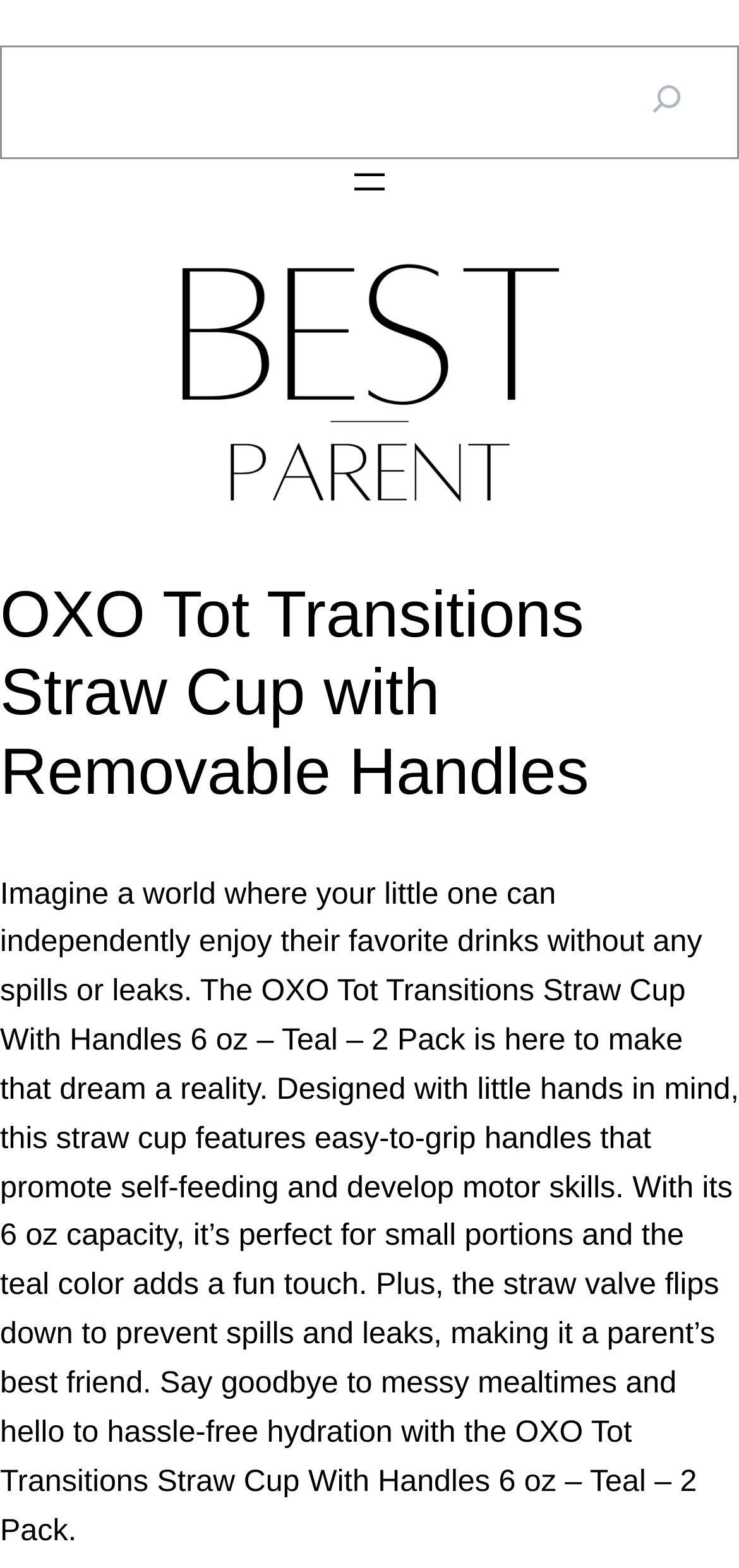What color is the OXO Tot Transitions Straw Cup?
Please respond to the question with a detailed and thorough explanation.

The color of the OXO Tot Transitions Straw Cup can be found in the product description, which states 'the OXO Tot Transitions Straw Cup With Handles 6 oz – Teal – 2 Pack...' This indicates that the product is available in a teal color.